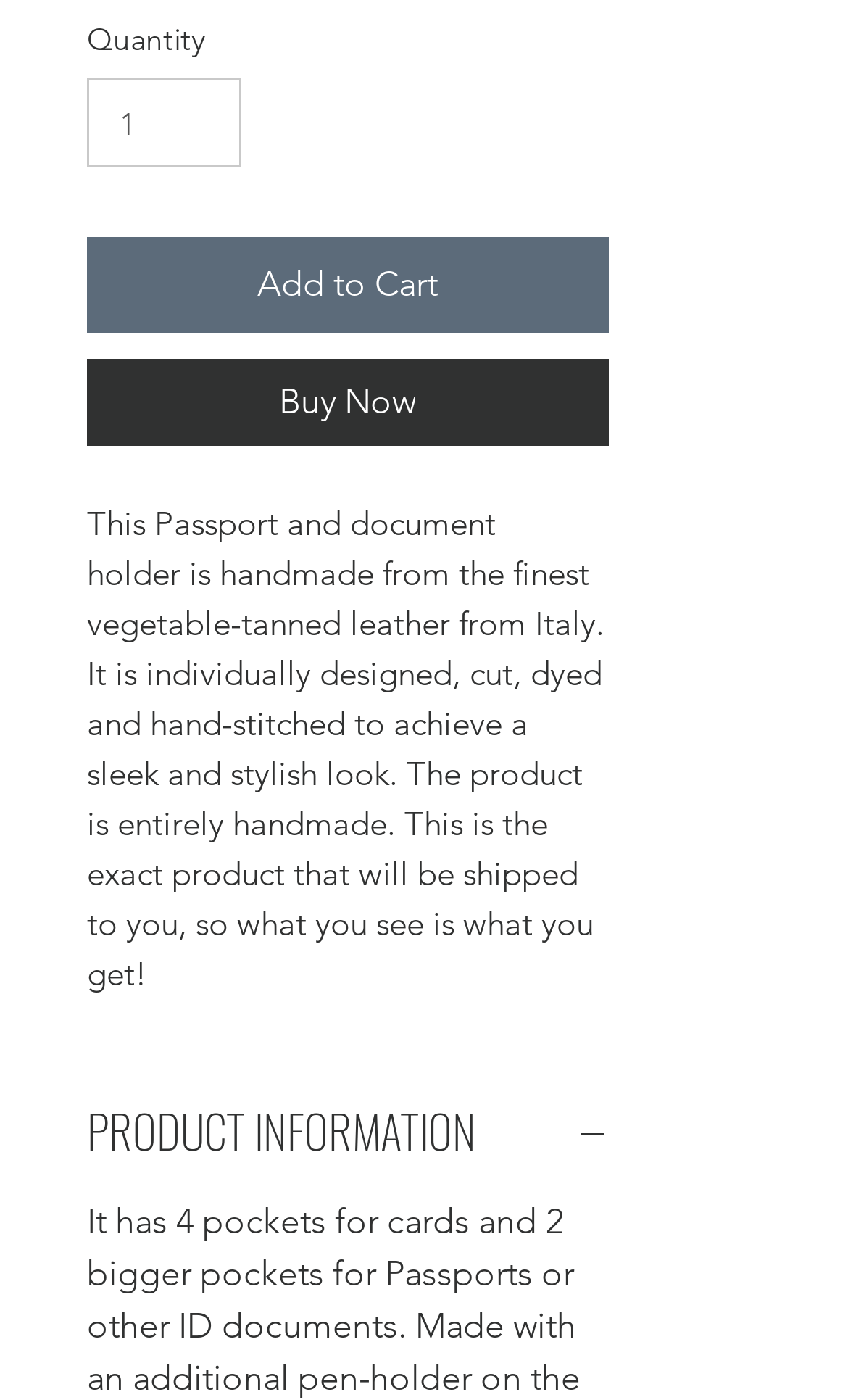Answer the following query with a single word or phrase:
What is the minimum quantity that can be added to cart?

1